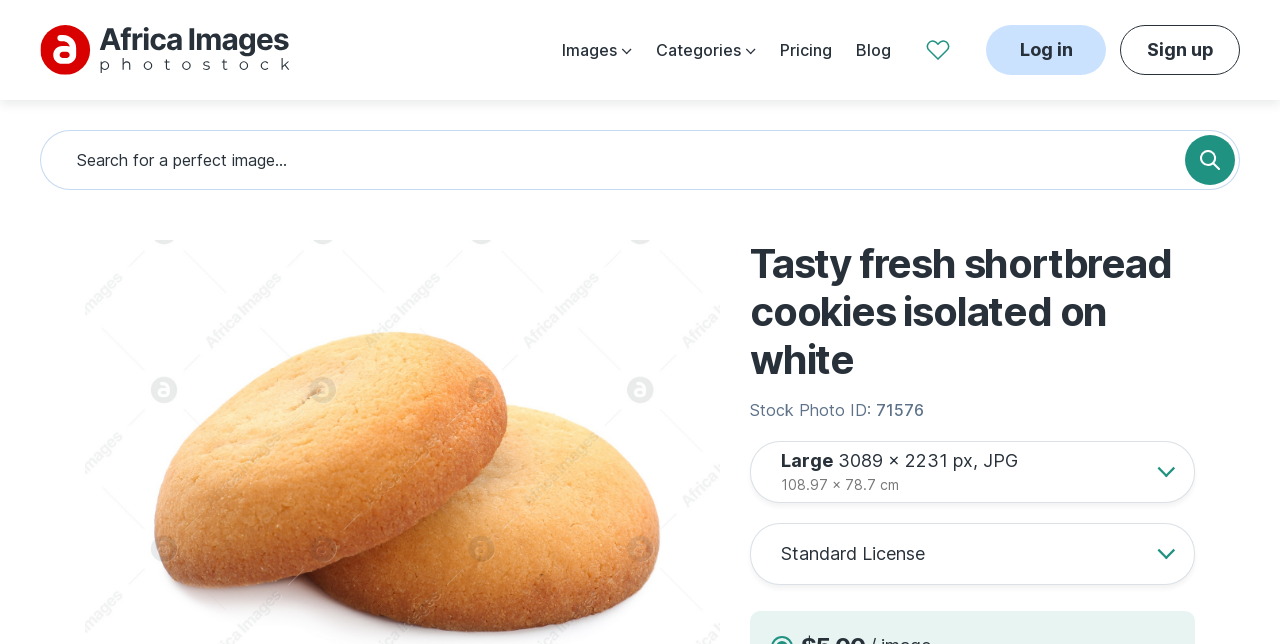Please answer the following question using a single word or phrase: 
What is the ID of the stock photo?

71576